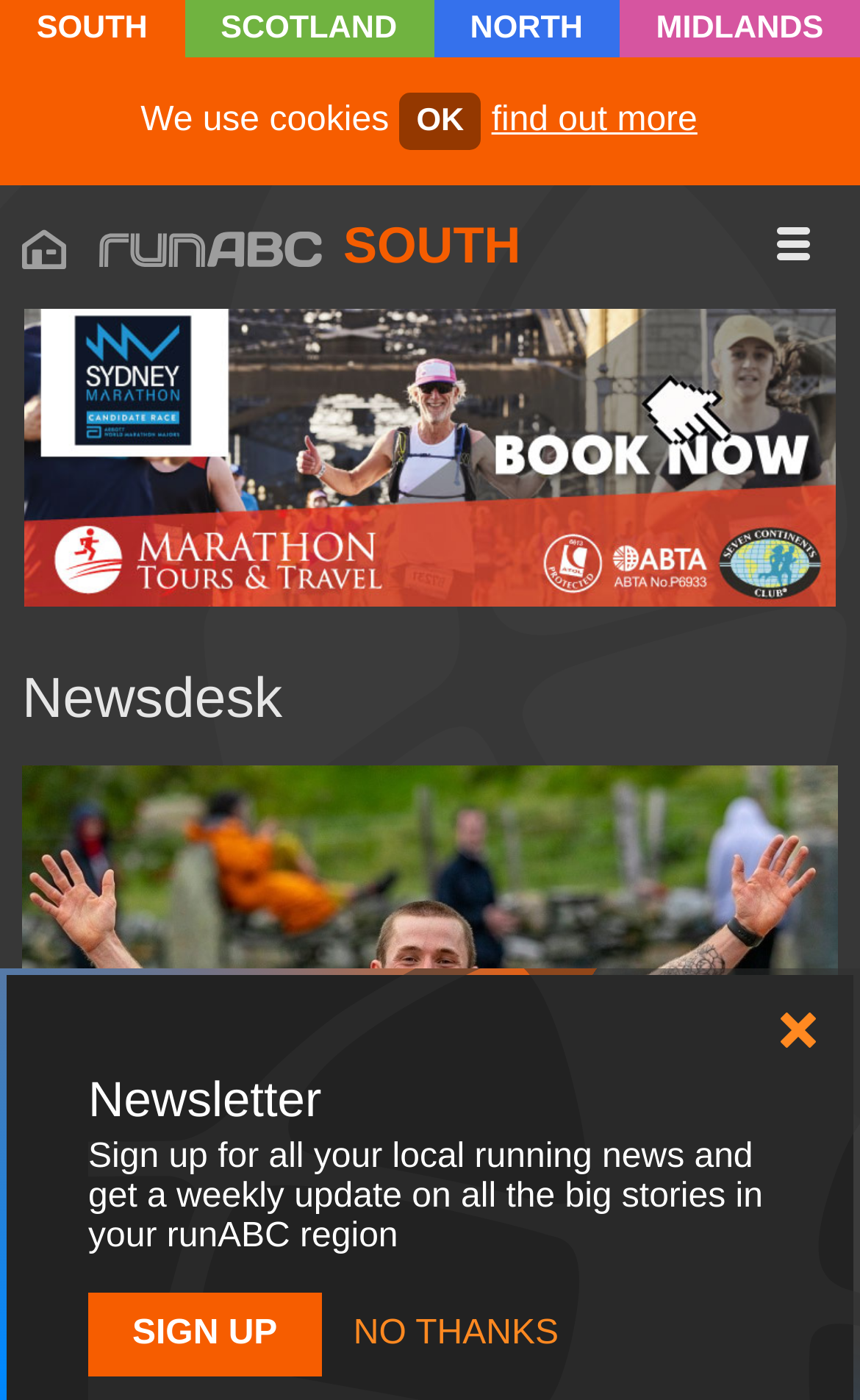Identify the bounding box coordinates of the region that needs to be clicked to carry out this instruction: "Click on Guy Locke charity runner image". Provide these coordinates as four float numbers ranging from 0 to 1, i.e., [left, top, right, bottom].

[0.026, 0.547, 0.974, 0.875]